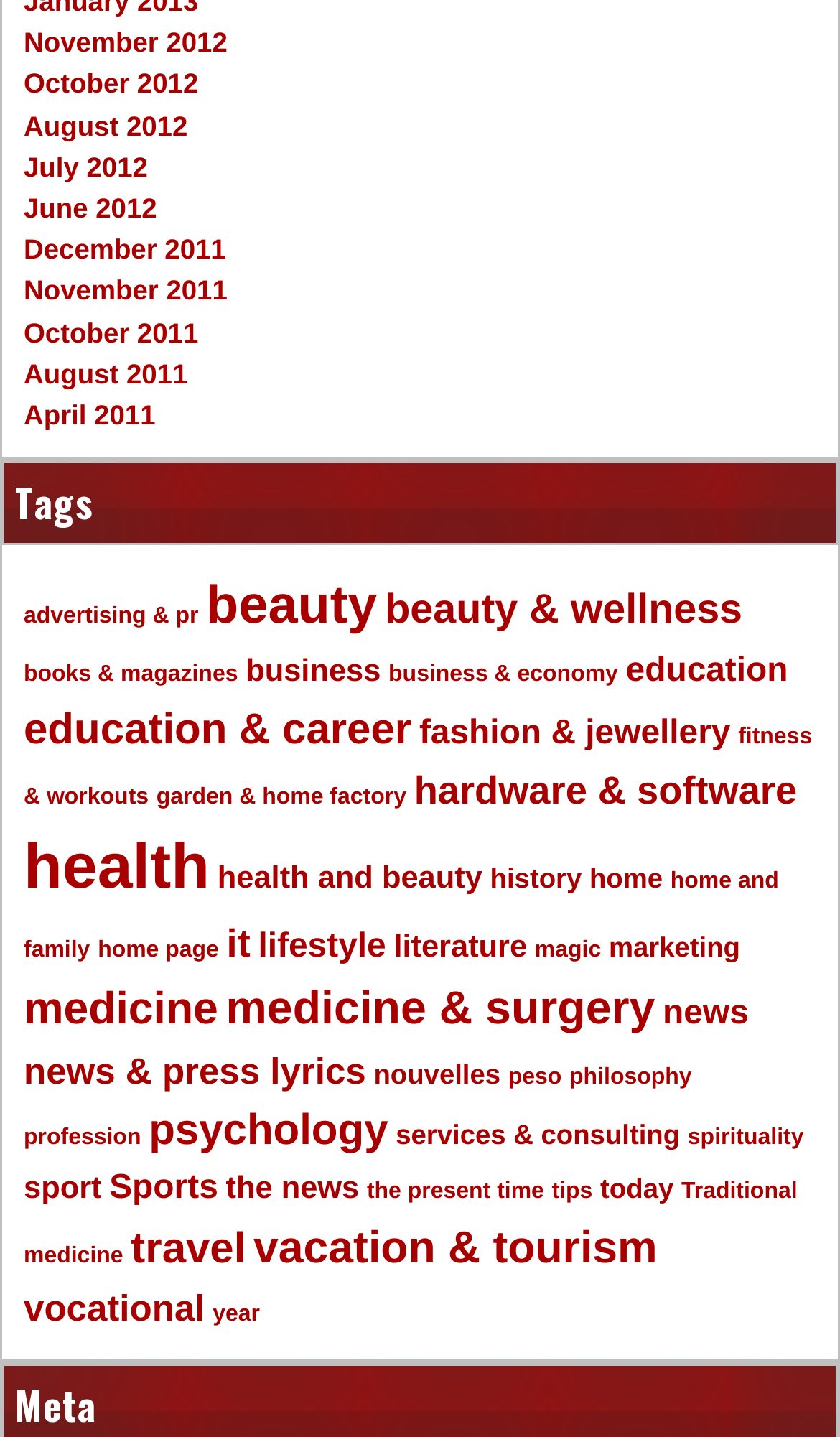Answer the following inquiry with a single word or phrase:
What is the main category of the webpage?

Tags